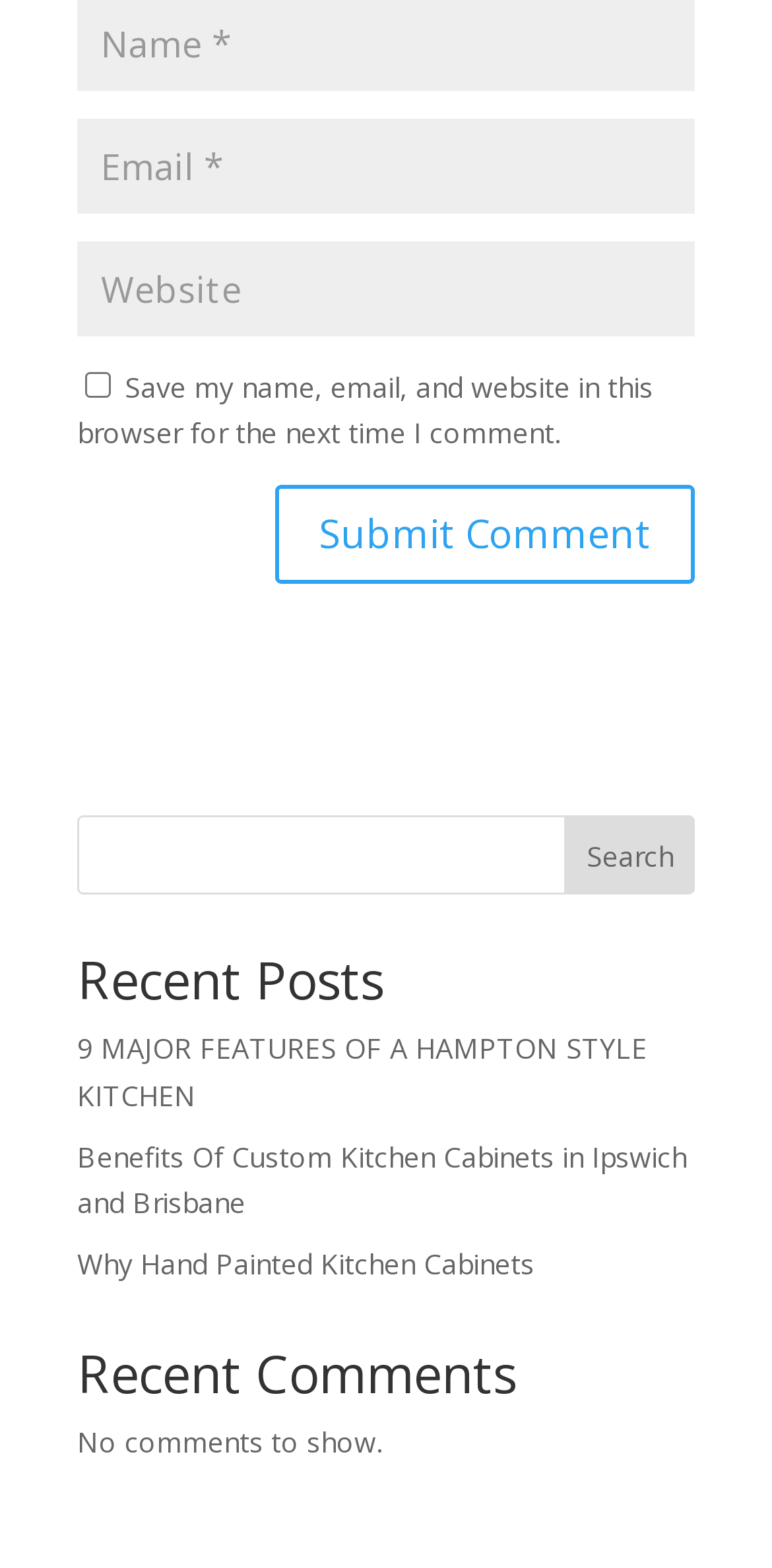Locate the bounding box coordinates of the segment that needs to be clicked to meet this instruction: "Enter email".

[0.1, 0.153, 0.9, 0.214]